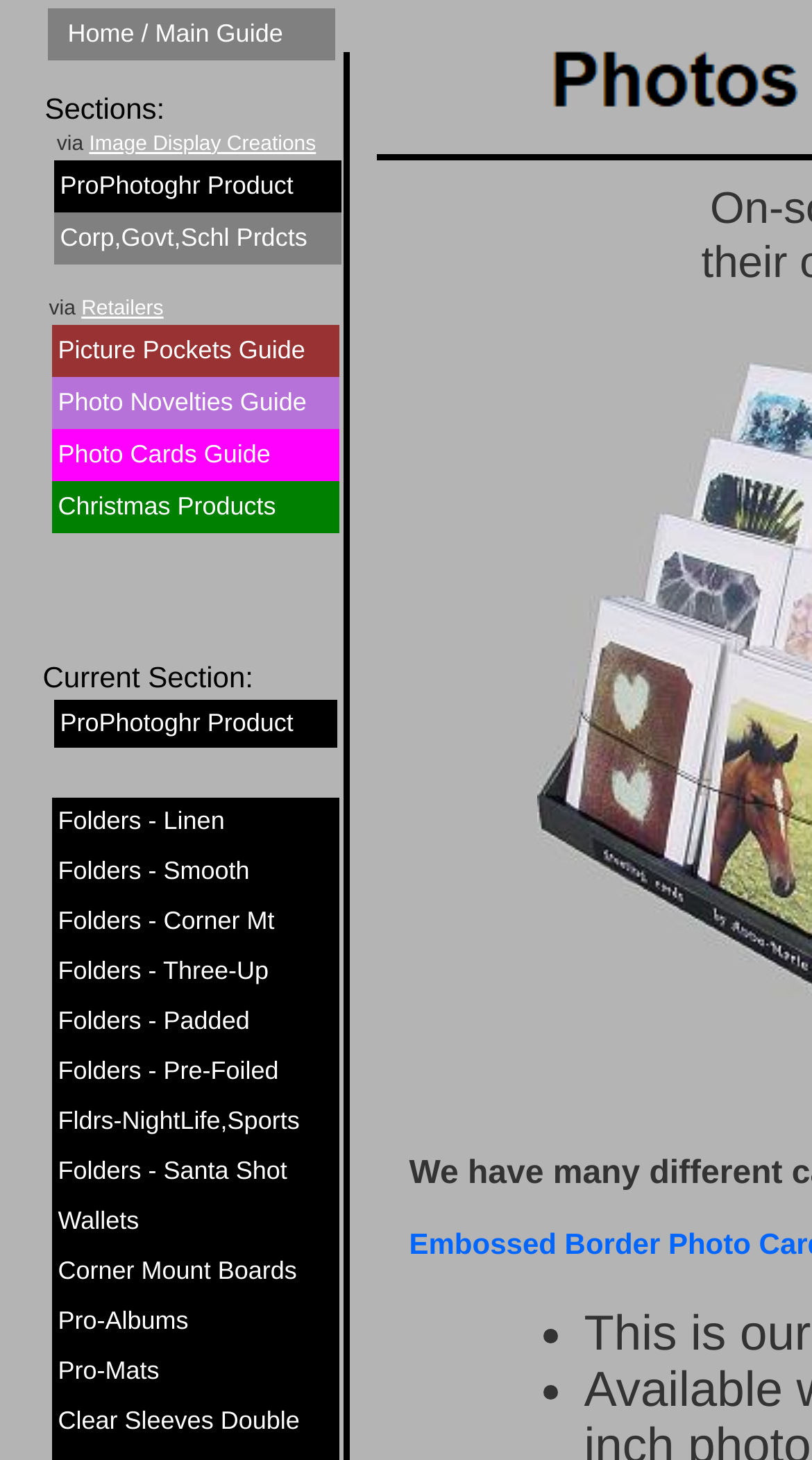Identify the bounding box coordinates of the area you need to click to perform the following instruction: "Click on Home / Main Guide".

[0.083, 0.013, 0.348, 0.033]